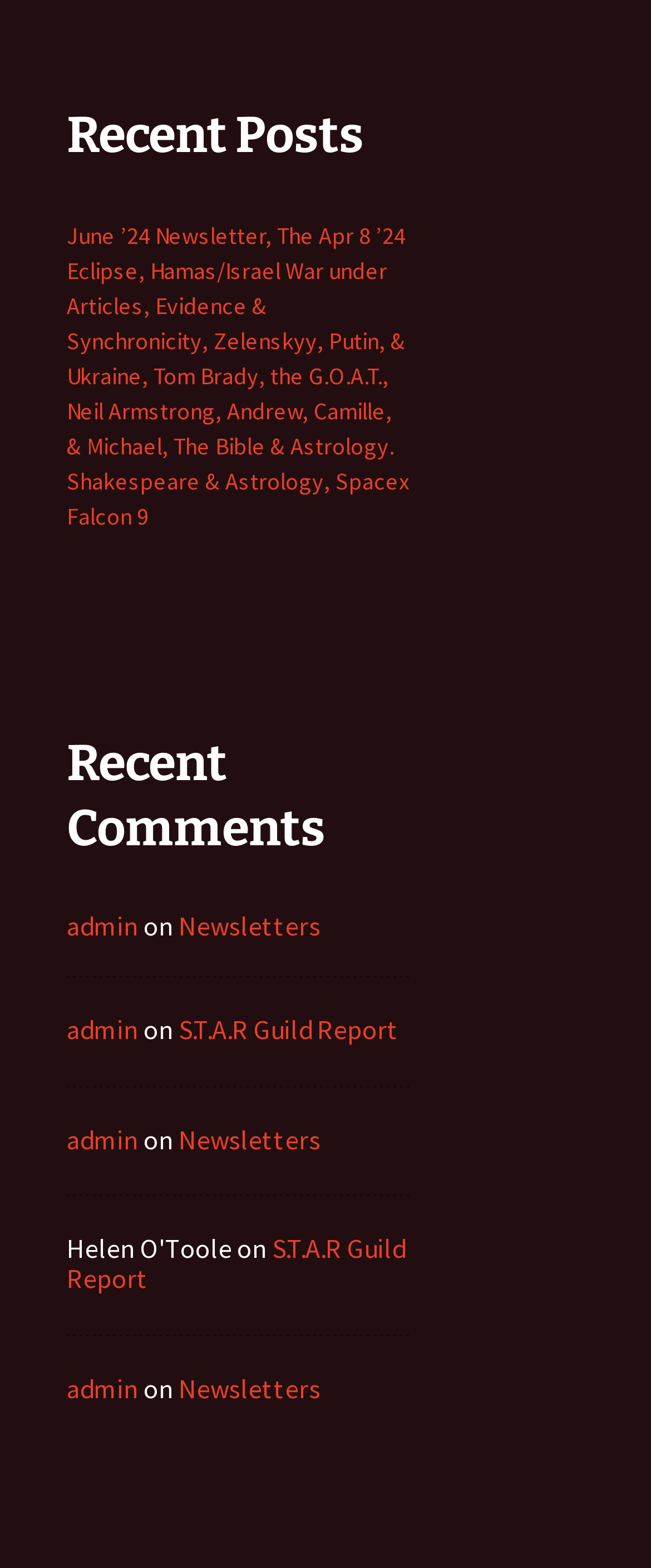Determine the bounding box for the UI element described here: "S.T.A.R Guild Report".

[0.103, 0.786, 0.623, 0.826]